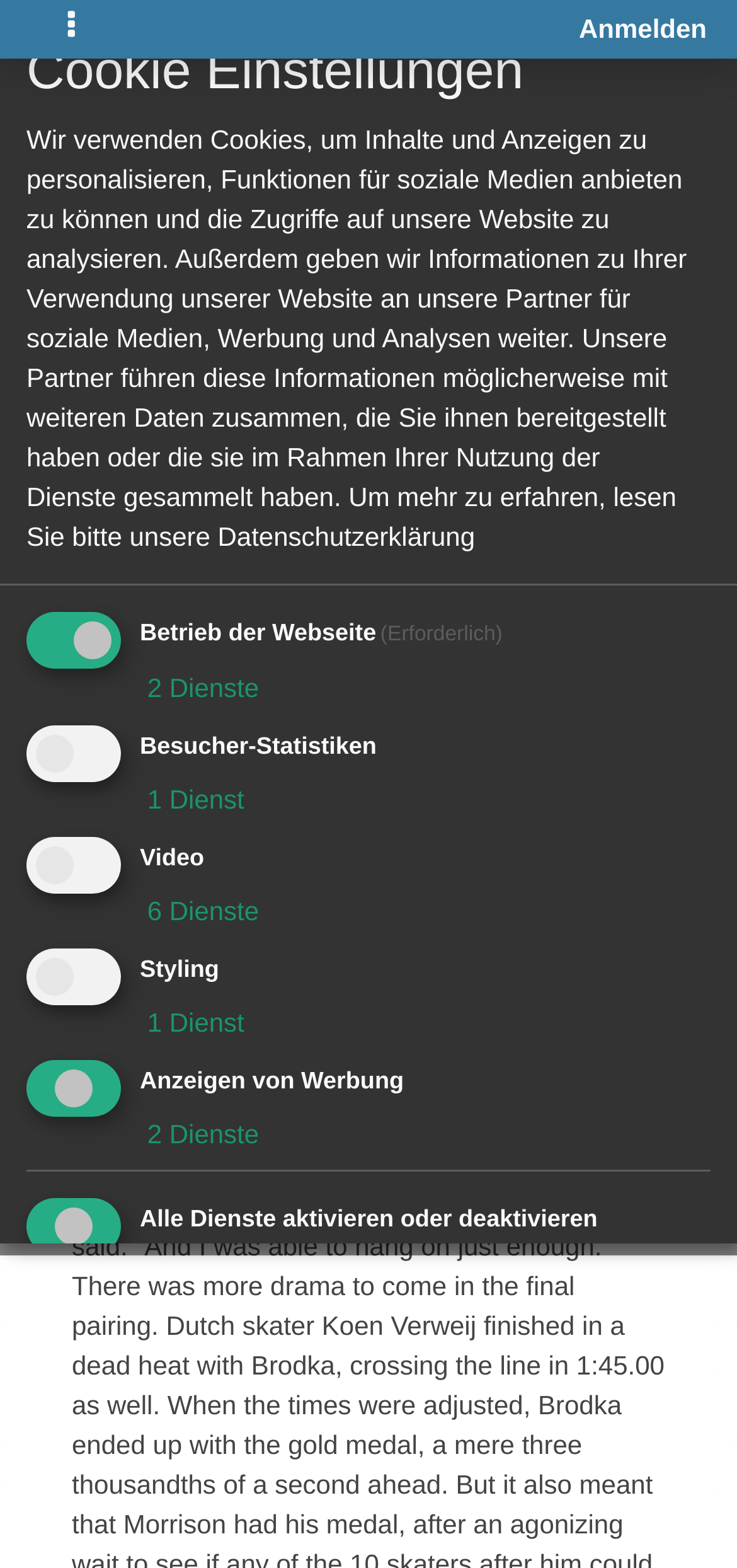Locate the bounding box coordinates of the area that needs to be clicked to fulfill the following instruction: "Toggle navigation". The coordinates should be in the format of four float numbers between 0 and 1, namely [left, top, right, bottom].

[0.041, 0.0, 0.154, 0.037]